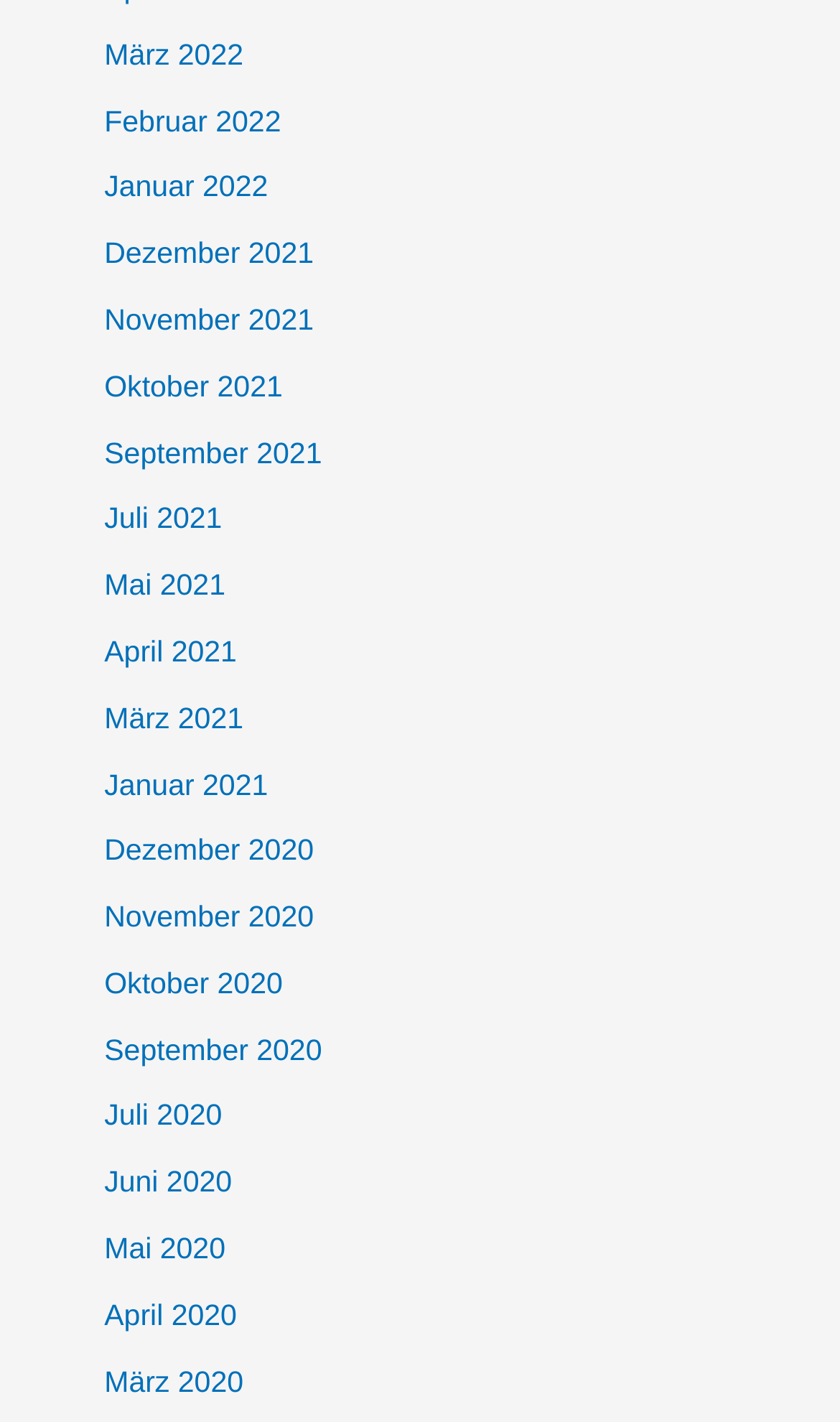Locate the coordinates of the bounding box for the clickable region that fulfills this instruction: "Click on the link '-30.0'".

None